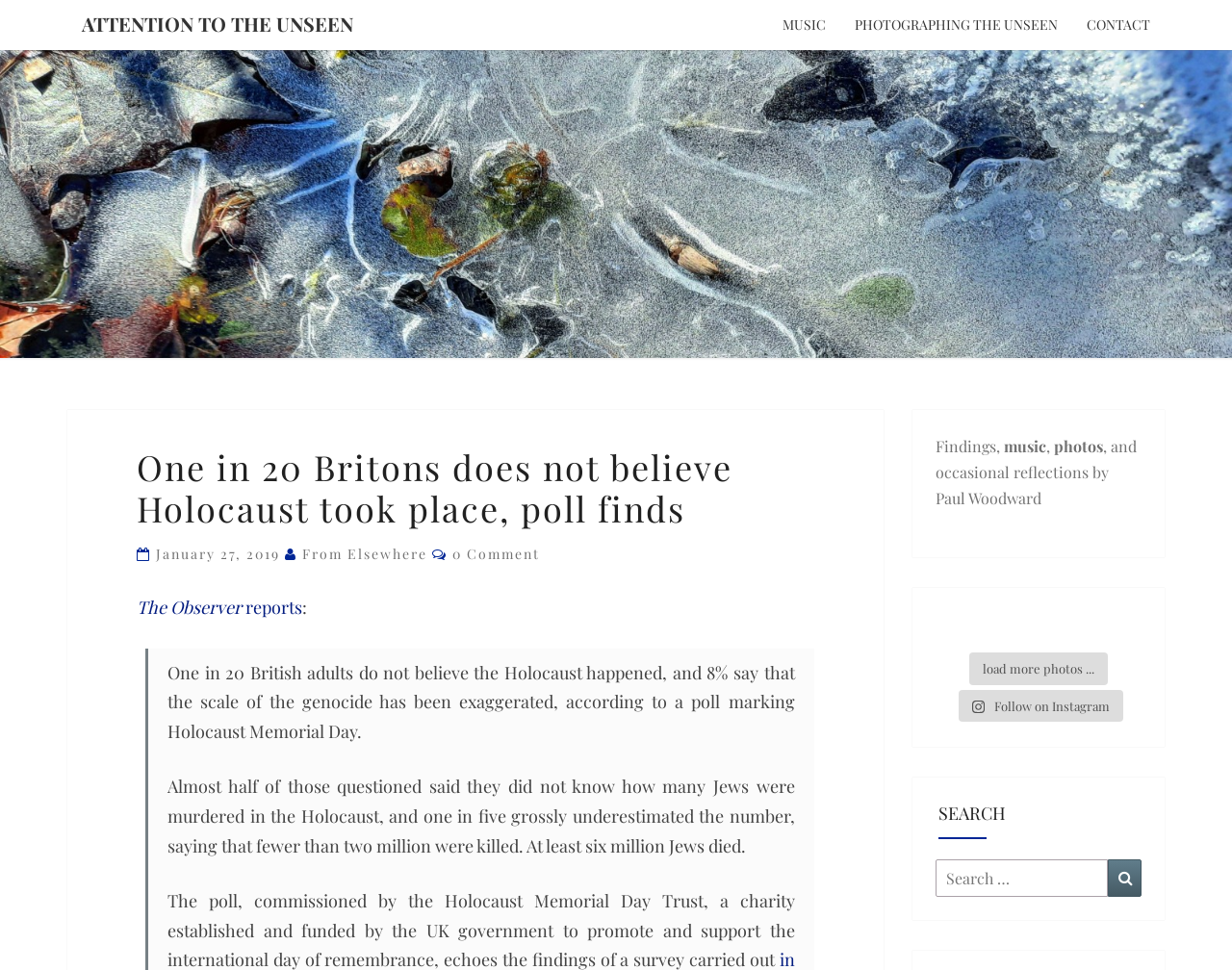What percentage of British adults do not believe the Holocaust happened?
Please give a detailed and elaborate answer to the question based on the image.

This information can be found in the text 'One in 20 British adults do not believe the Holocaust happened, and 8% say that the scale of the genocide has been exaggerated, according to a poll marking Holocaust Memorial Day.' which provides the result of the poll.